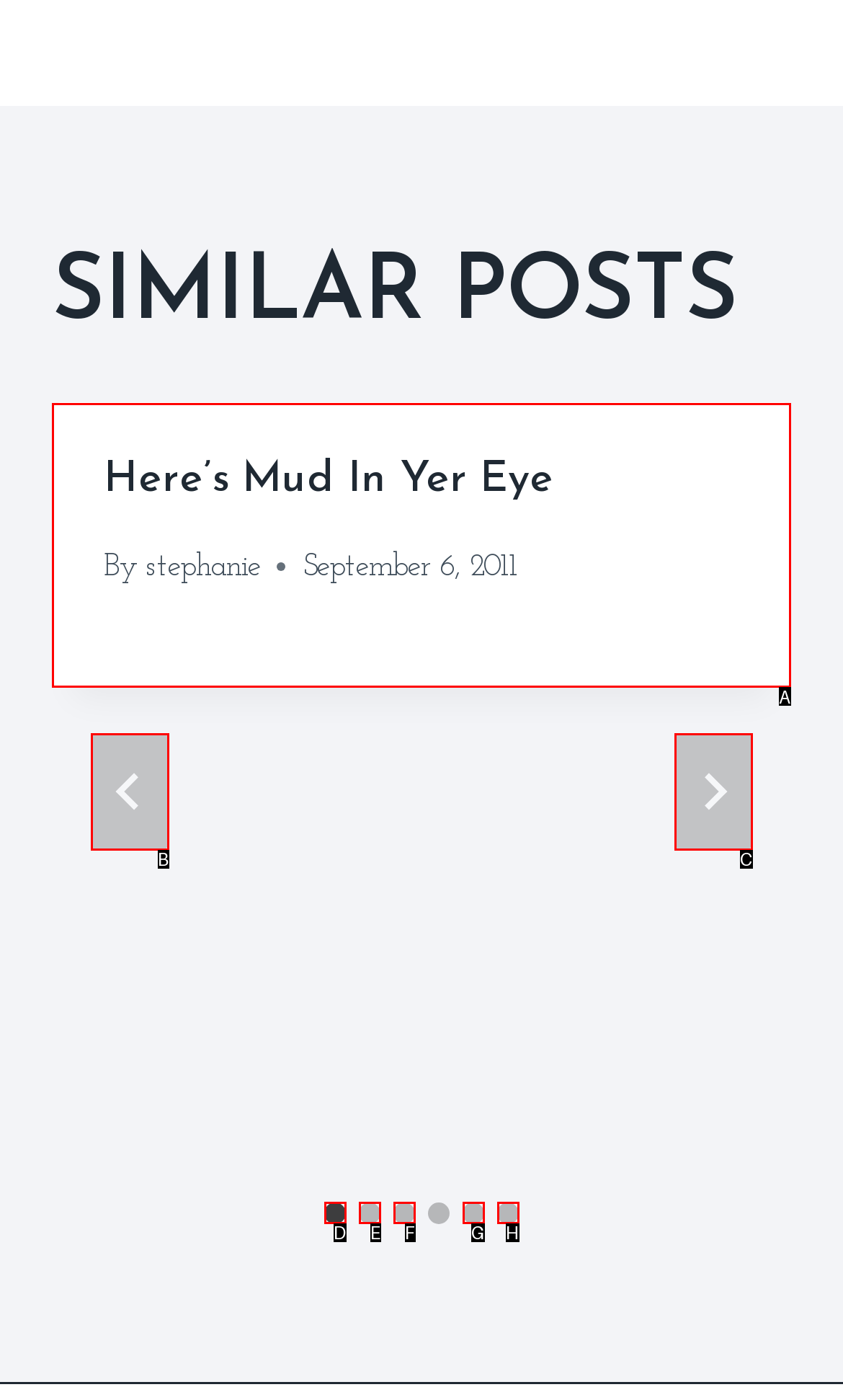Tell me which letter corresponds to the UI element that should be clicked to fulfill this instruction: Read the article 'Here’s Mud In Yer Eye'
Answer using the letter of the chosen option directly.

A